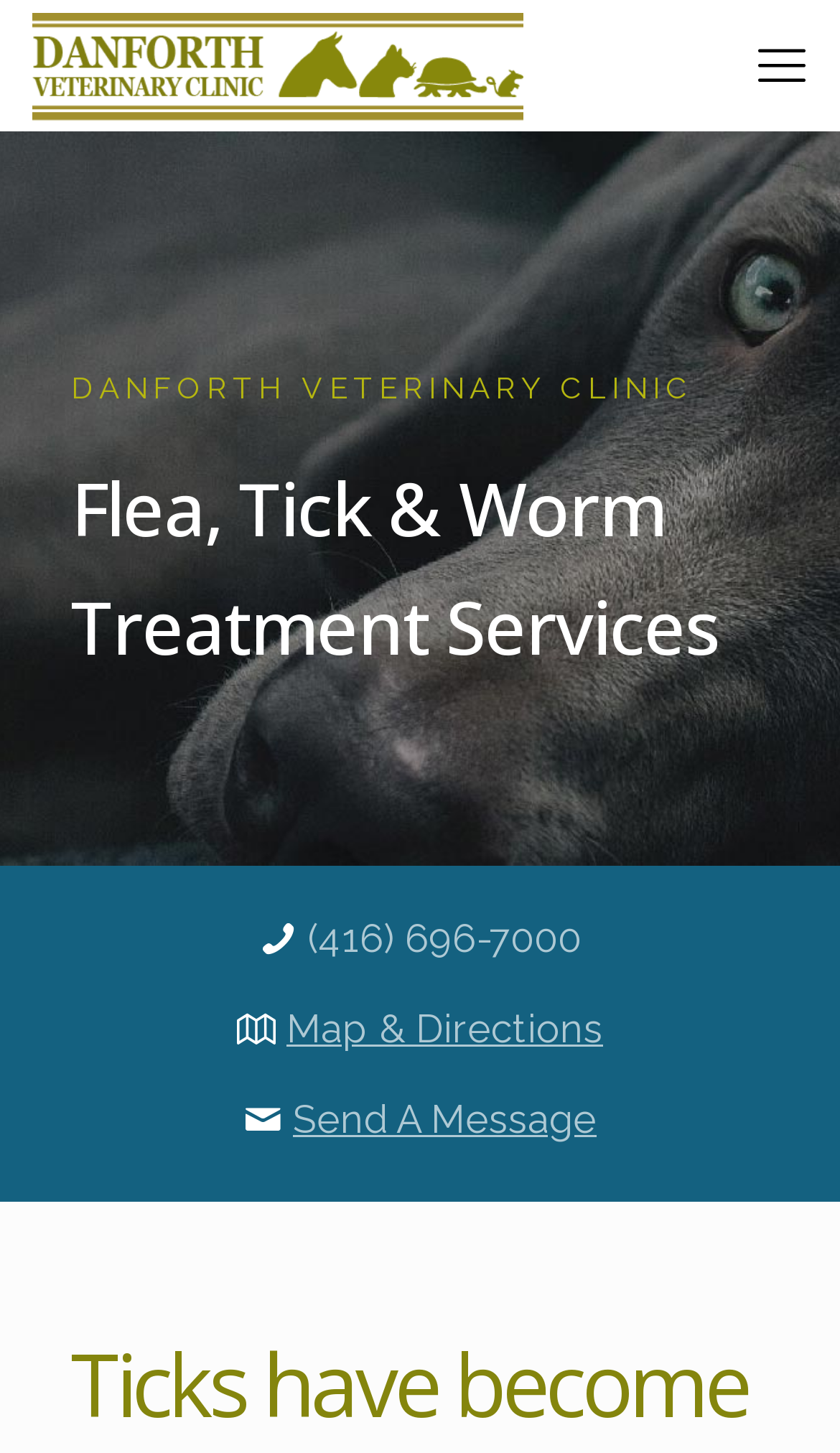Determine the bounding box coordinates for the UI element matching this description: "Map & Directions".

[0.341, 0.692, 0.718, 0.723]